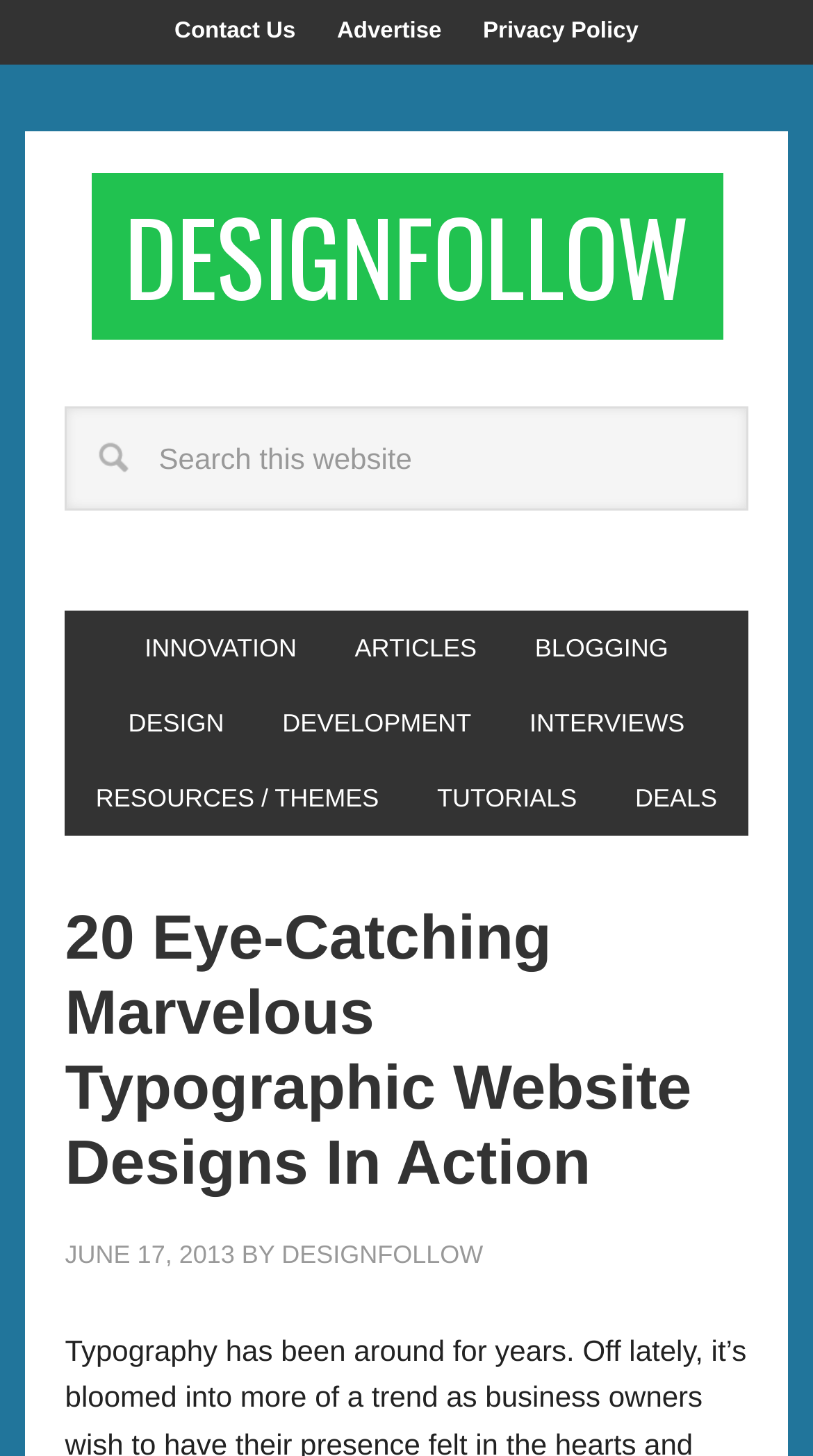Please give a short response to the question using one word or a phrase:
What is the name of the website?

DesignFollow